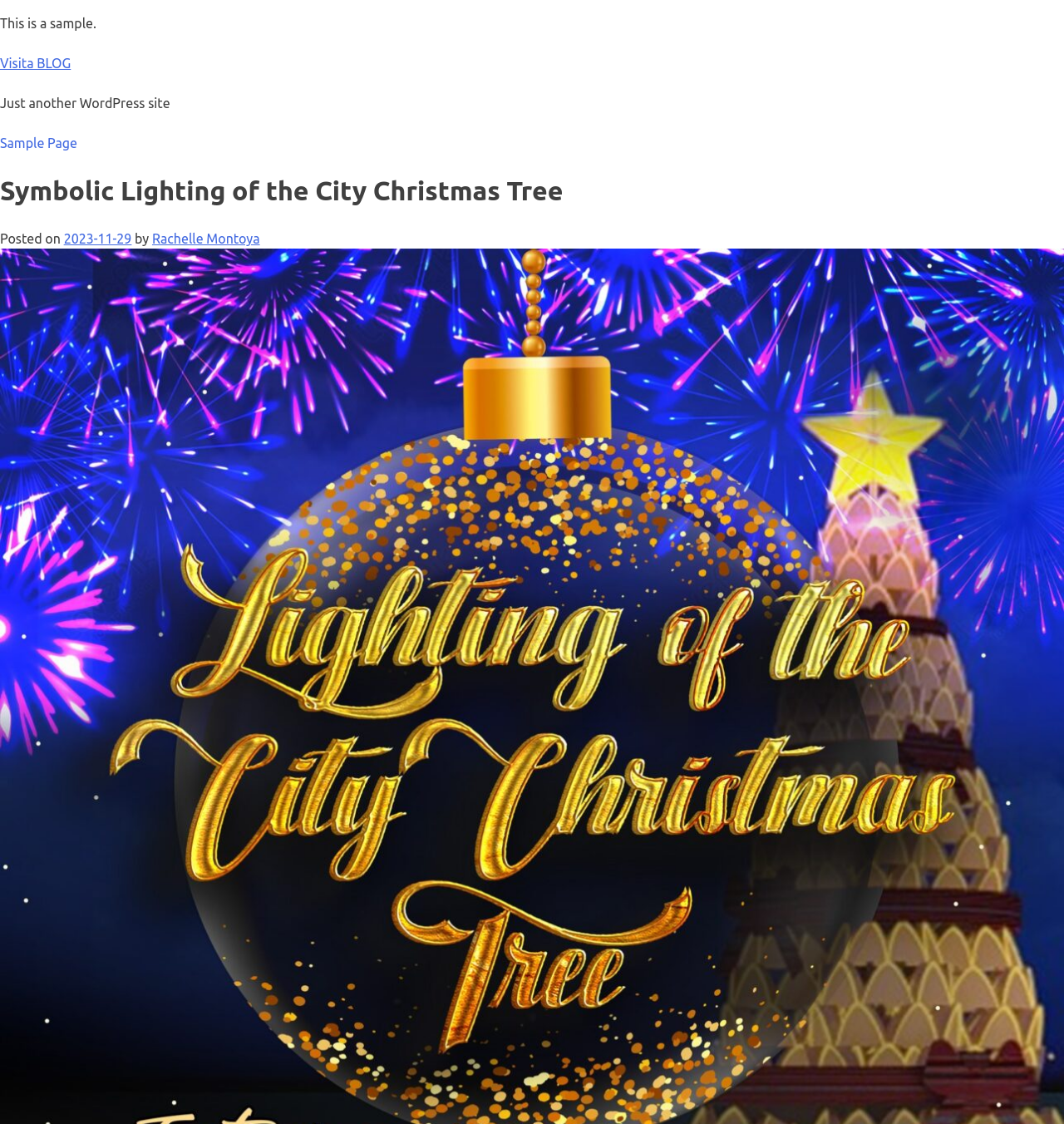What is the date of the blog post?
We need a detailed and exhaustive answer to the question. Please elaborate.

I examined the webpage and found a section that appears to be a blog post. Within this section, I found a link with the text '2023-11-29' which is preceded by the text 'Posted on'. This suggests that the date of the blog post is 2023-11-29.